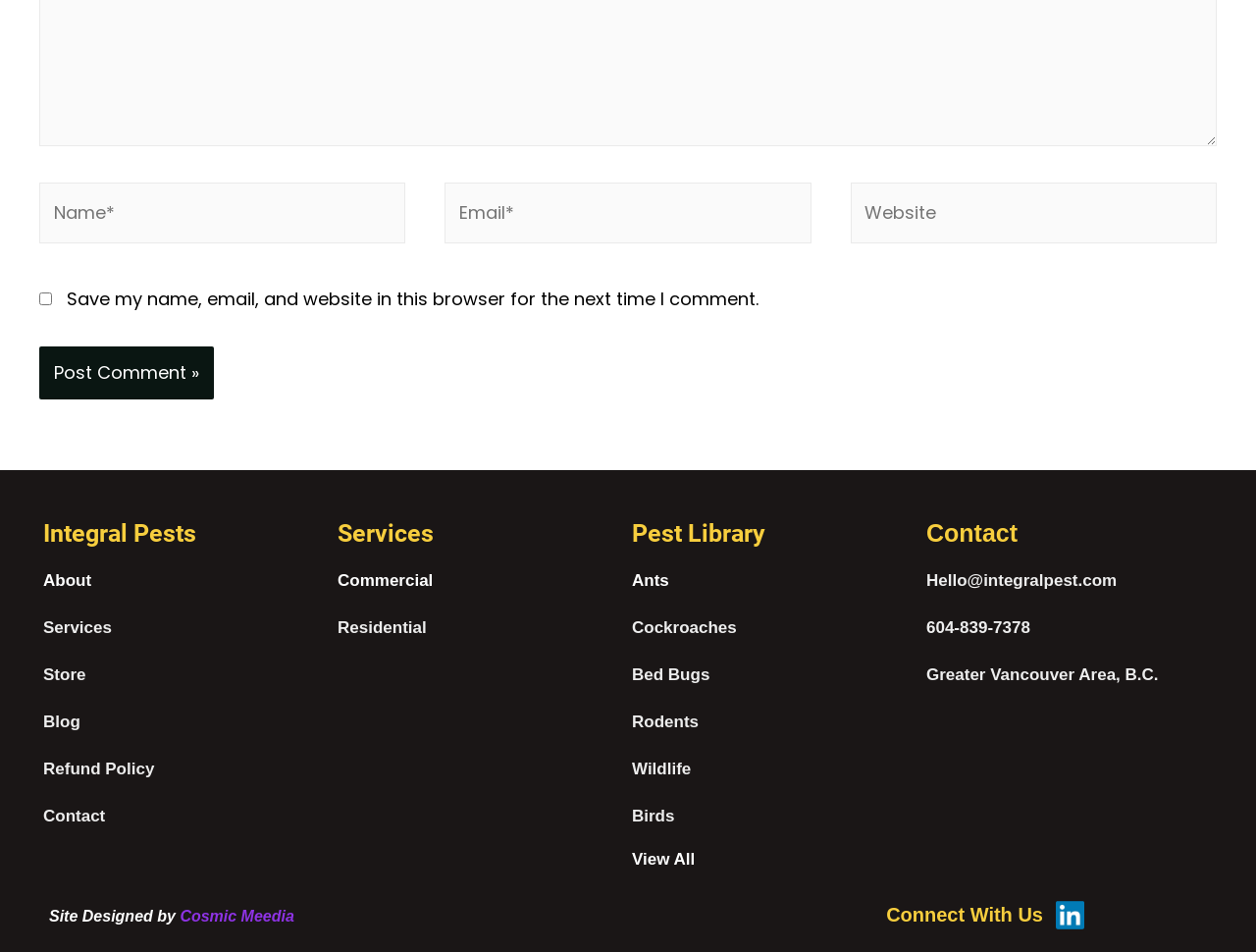Specify the bounding box coordinates of the area that needs to be clicked to achieve the following instruction: "contact us".

None